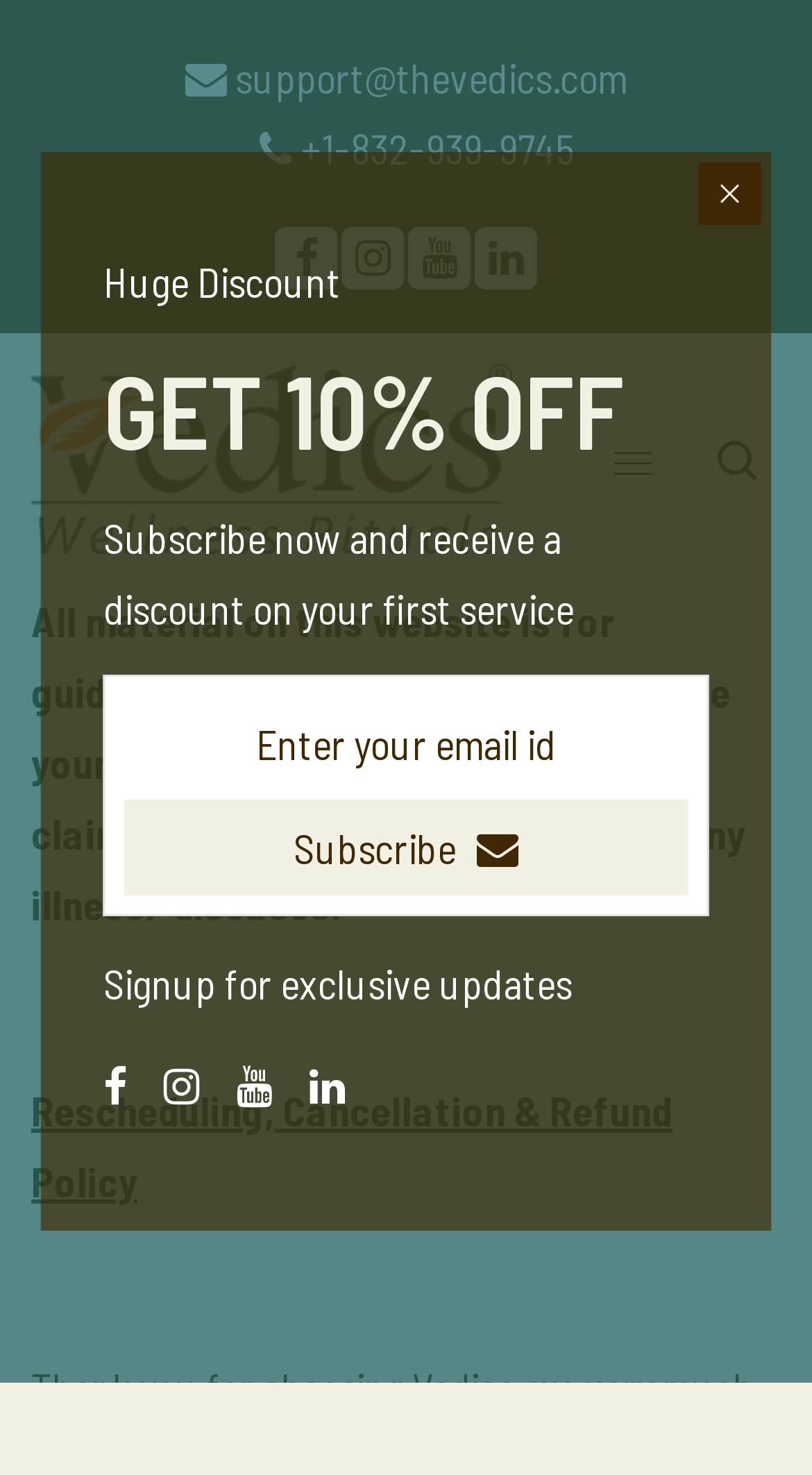Locate the bounding box coordinates of the element you need to click to accomplish the task described by this instruction: "Call the wellness center".

[0.319, 0.083, 0.706, 0.117]